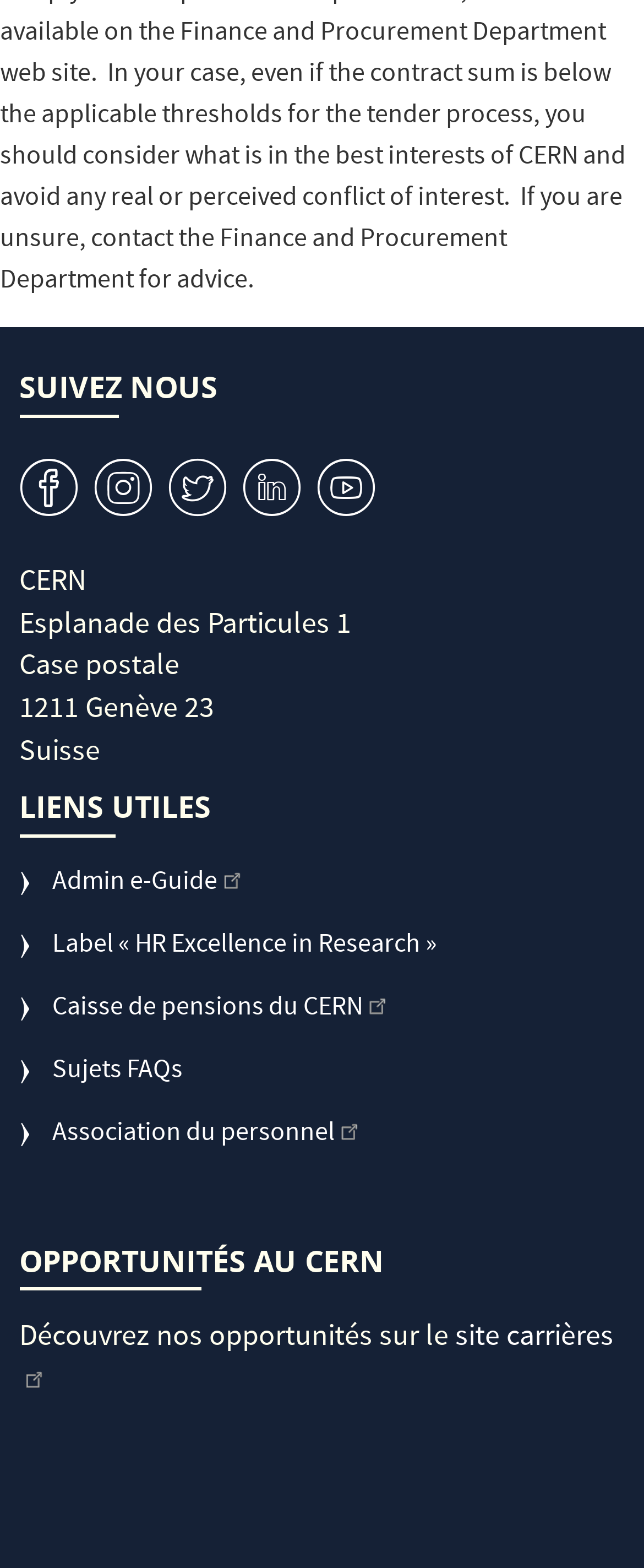Please specify the bounding box coordinates of the area that should be clicked to accomplish the following instruction: "Check the FAQs". The coordinates should consist of four float numbers between 0 and 1, i.e., [left, top, right, bottom].

[0.03, 0.672, 0.284, 0.712]